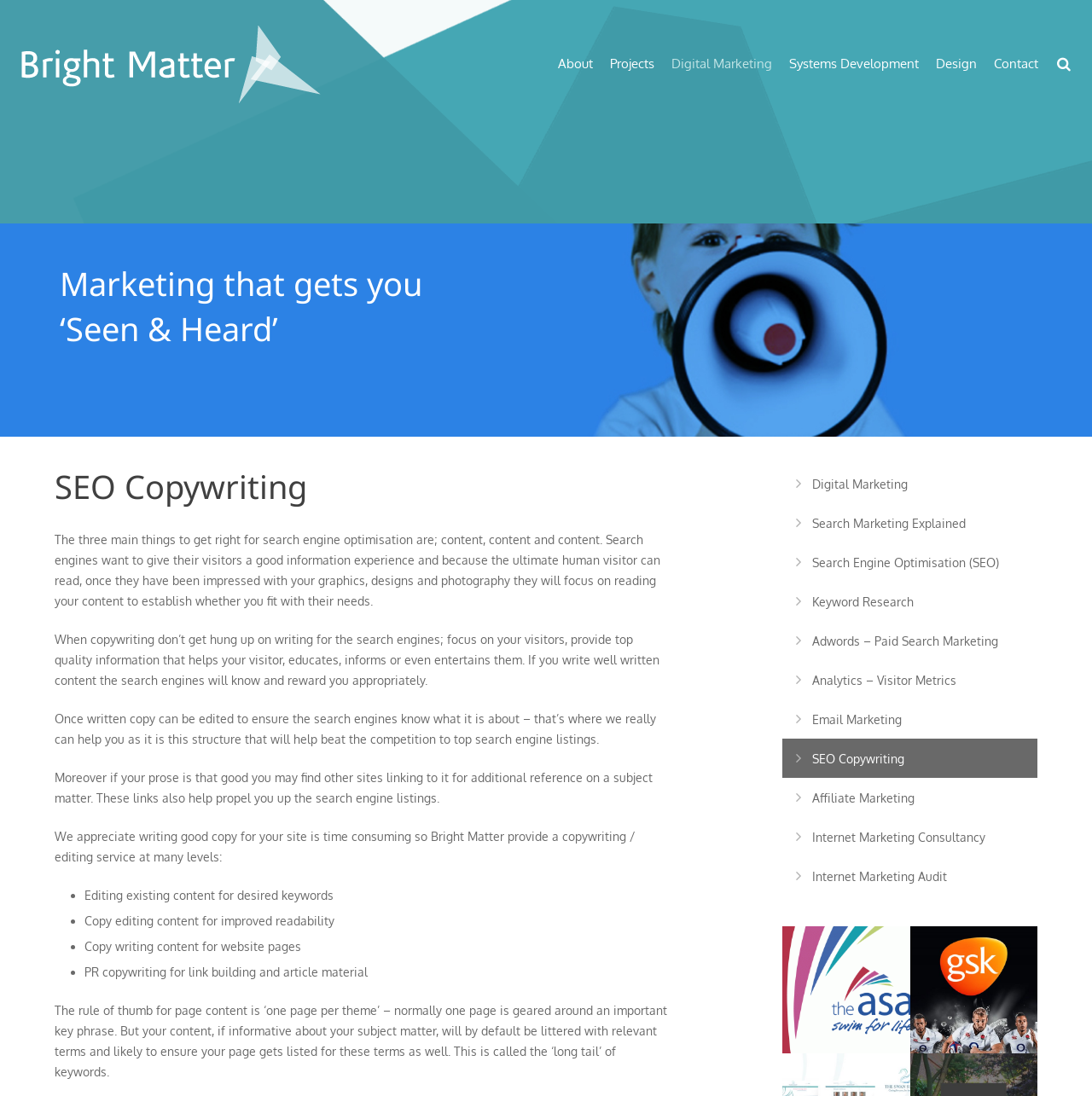Locate the UI element described as follows: "name="search_api_fulltext" placeholder="Search term"". Return the bounding box coordinates as four float numbers between 0 and 1 in the order [left, top, right, bottom].

None